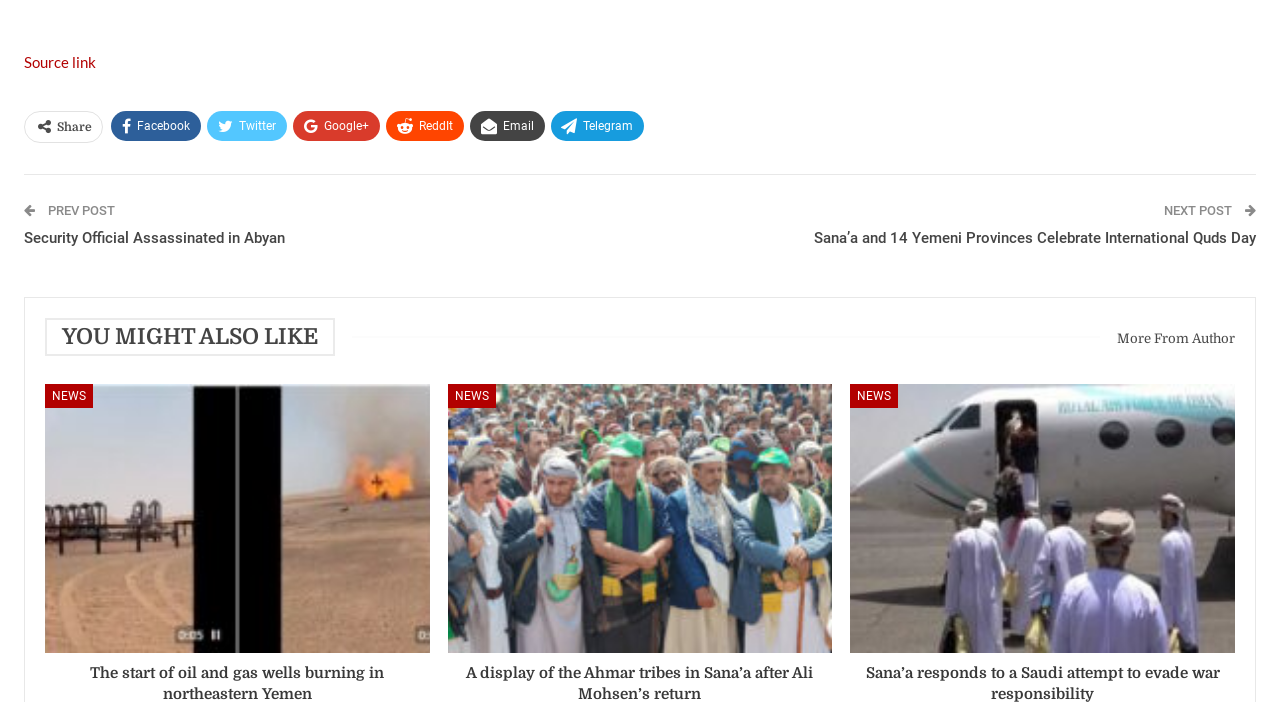Identify the bounding box coordinates of the part that should be clicked to carry out this instruction: "Read next post".

[0.909, 0.289, 0.965, 0.31]